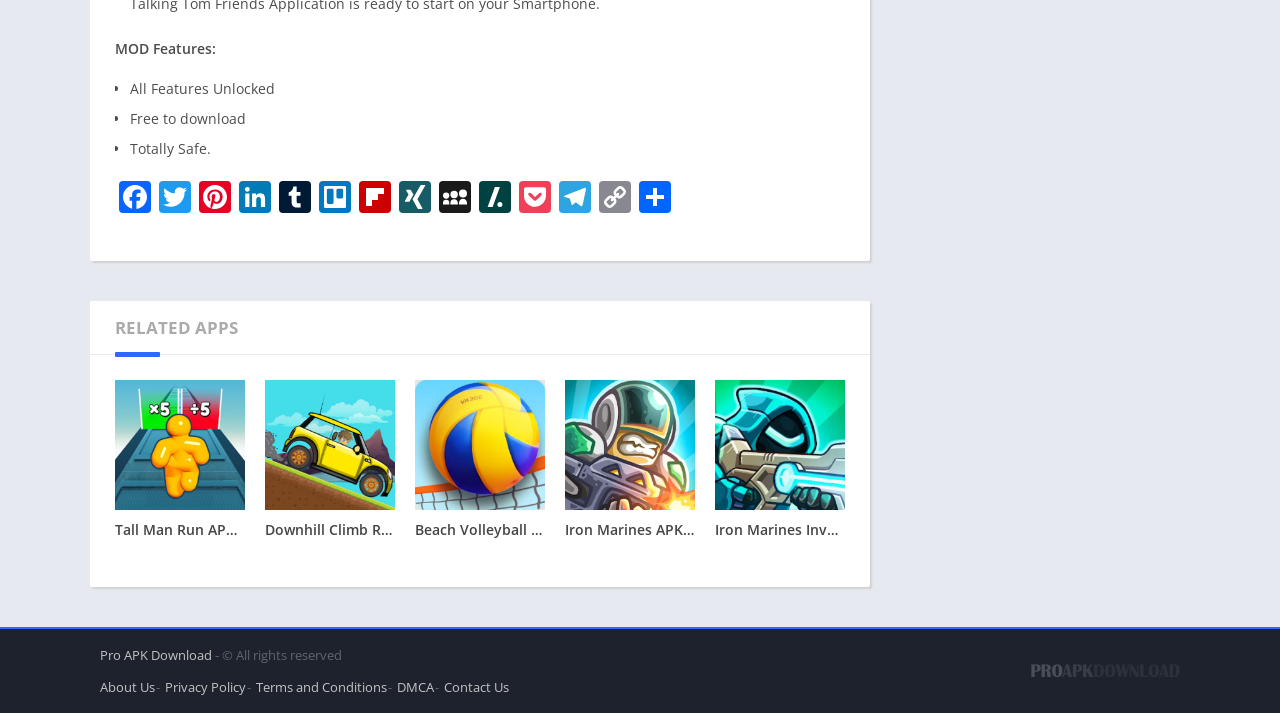Locate the bounding box of the UI element based on this description: "Terms and Conditions". Provide four float numbers between 0 and 1 as [left, top, right, bottom].

[0.2, 0.951, 0.302, 0.976]